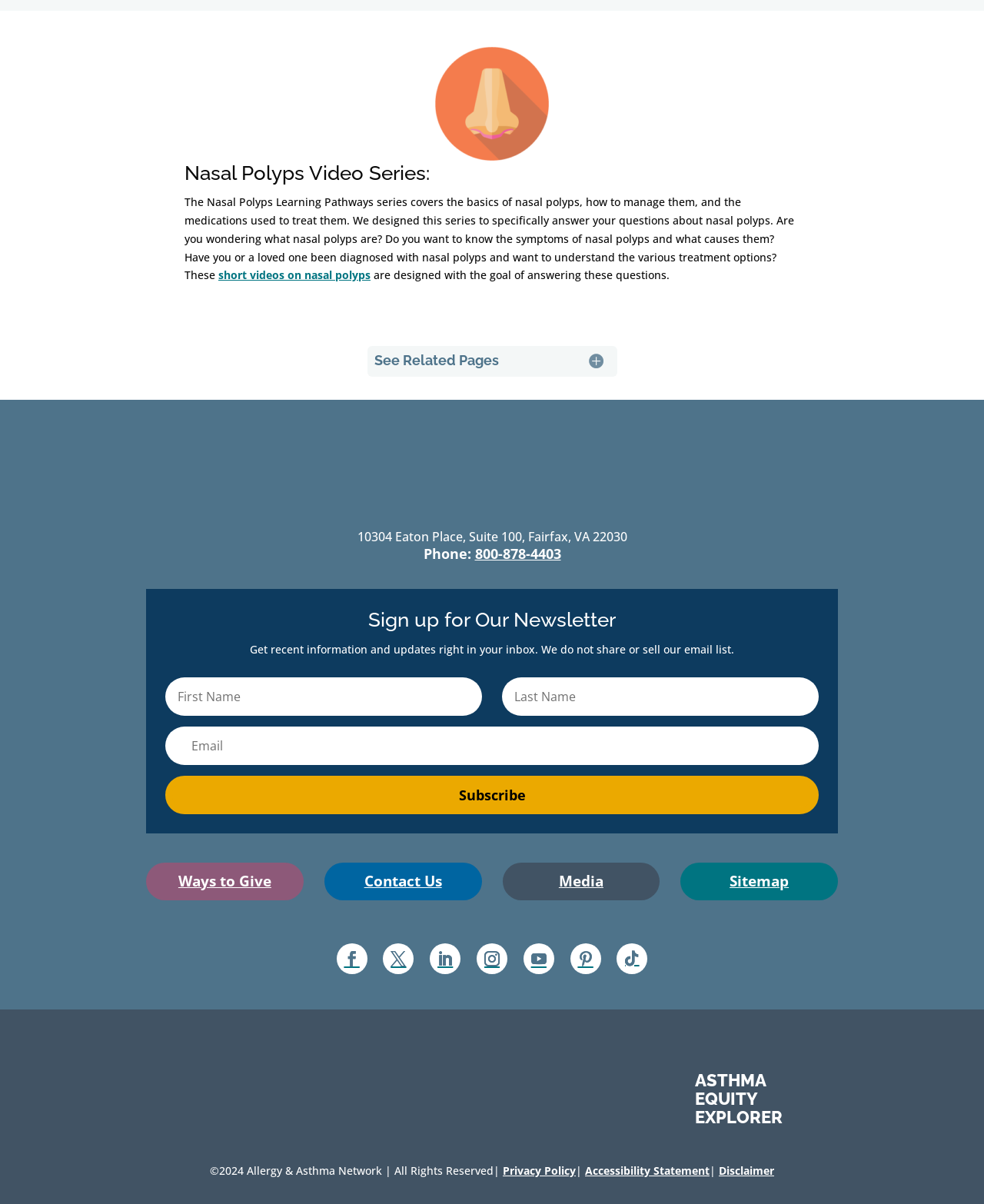What is the topic of the video series?
Give a one-word or short phrase answer based on the image.

Nasal Polyps